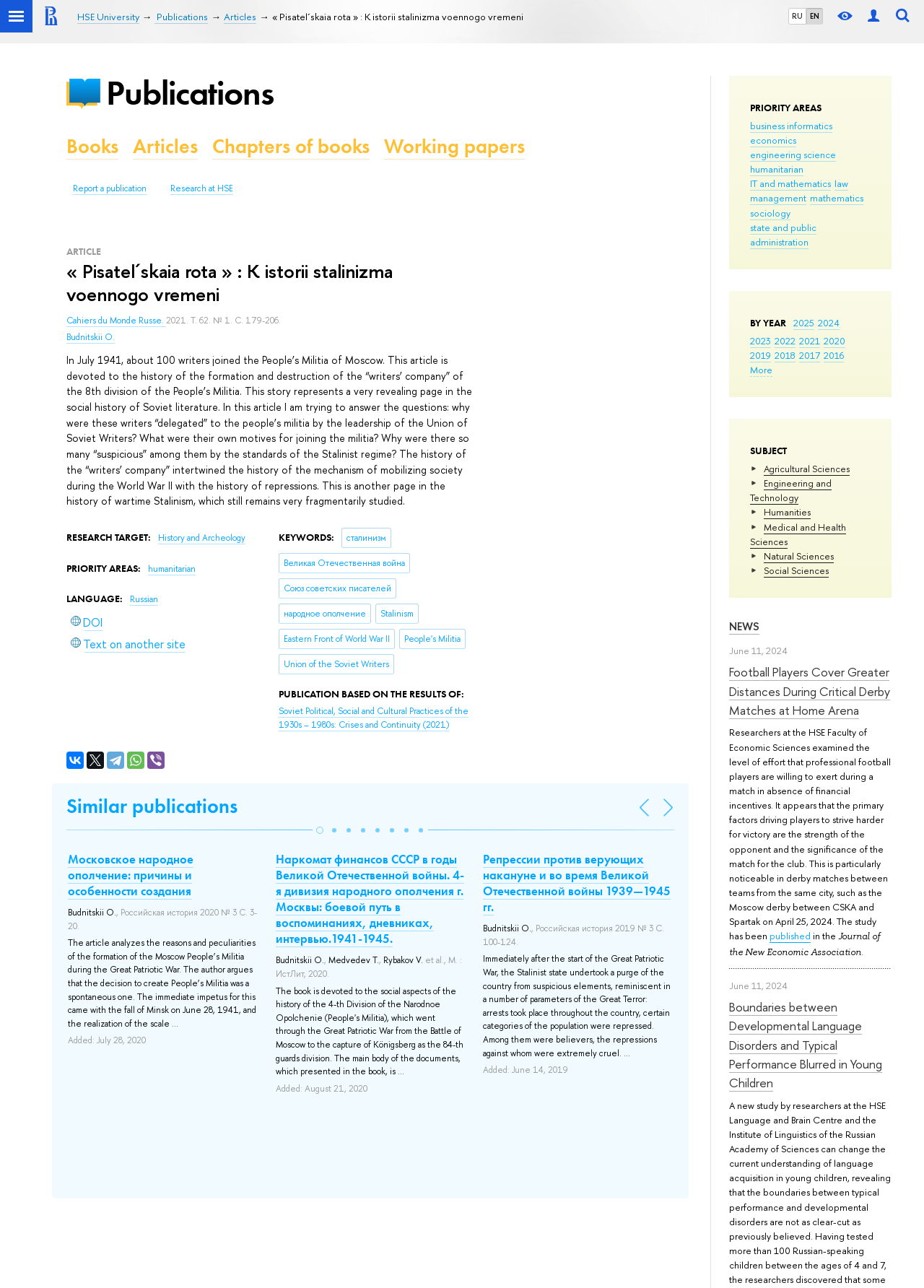Give a succinct answer to this question in a single word or phrase: 
What is the research target of the article?

History and Archeology